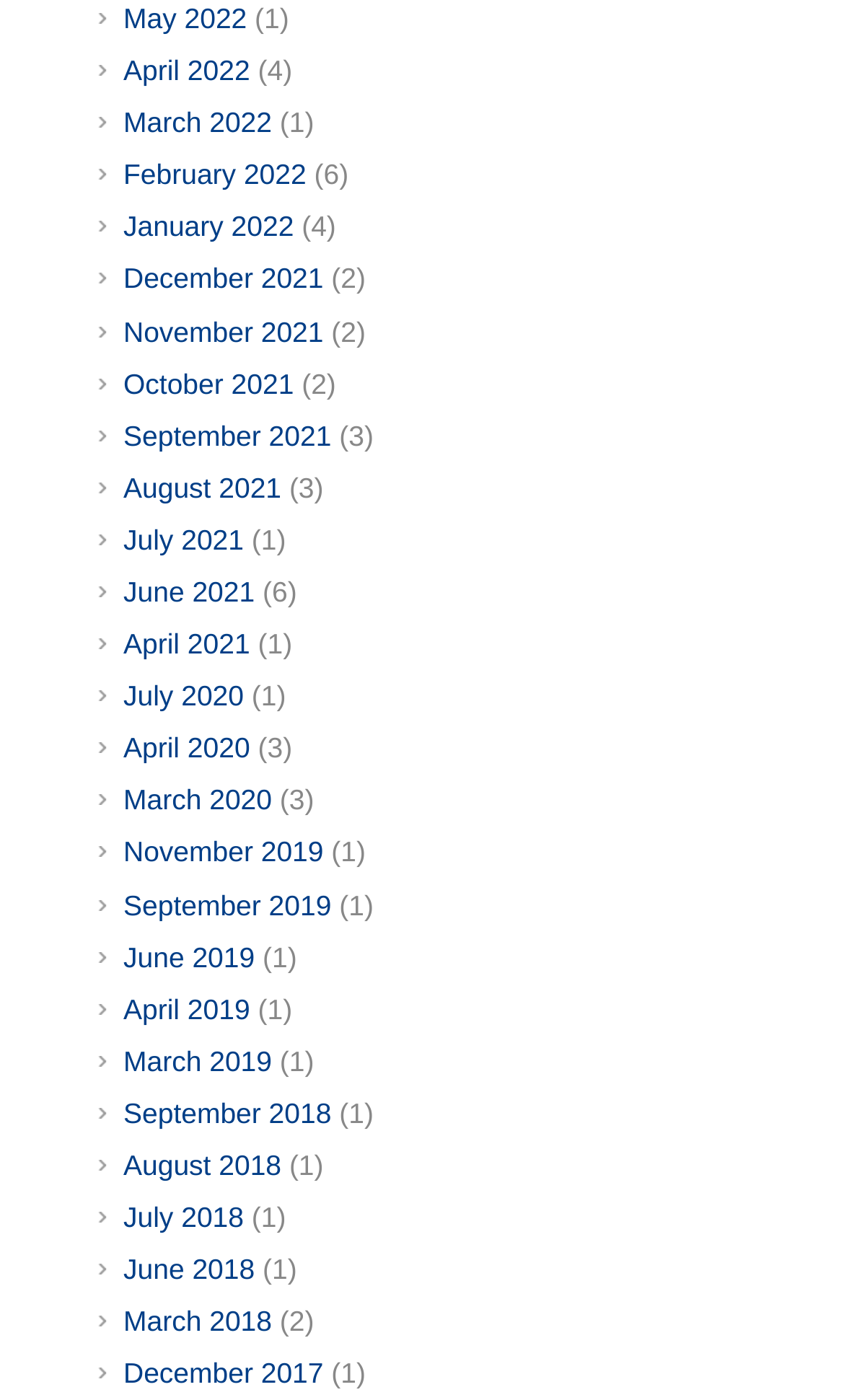Locate the bounding box coordinates of the area you need to click to fulfill this instruction: 'View February 2022'. The coordinates must be in the form of four float numbers ranging from 0 to 1: [left, top, right, bottom].

[0.146, 0.113, 0.363, 0.136]